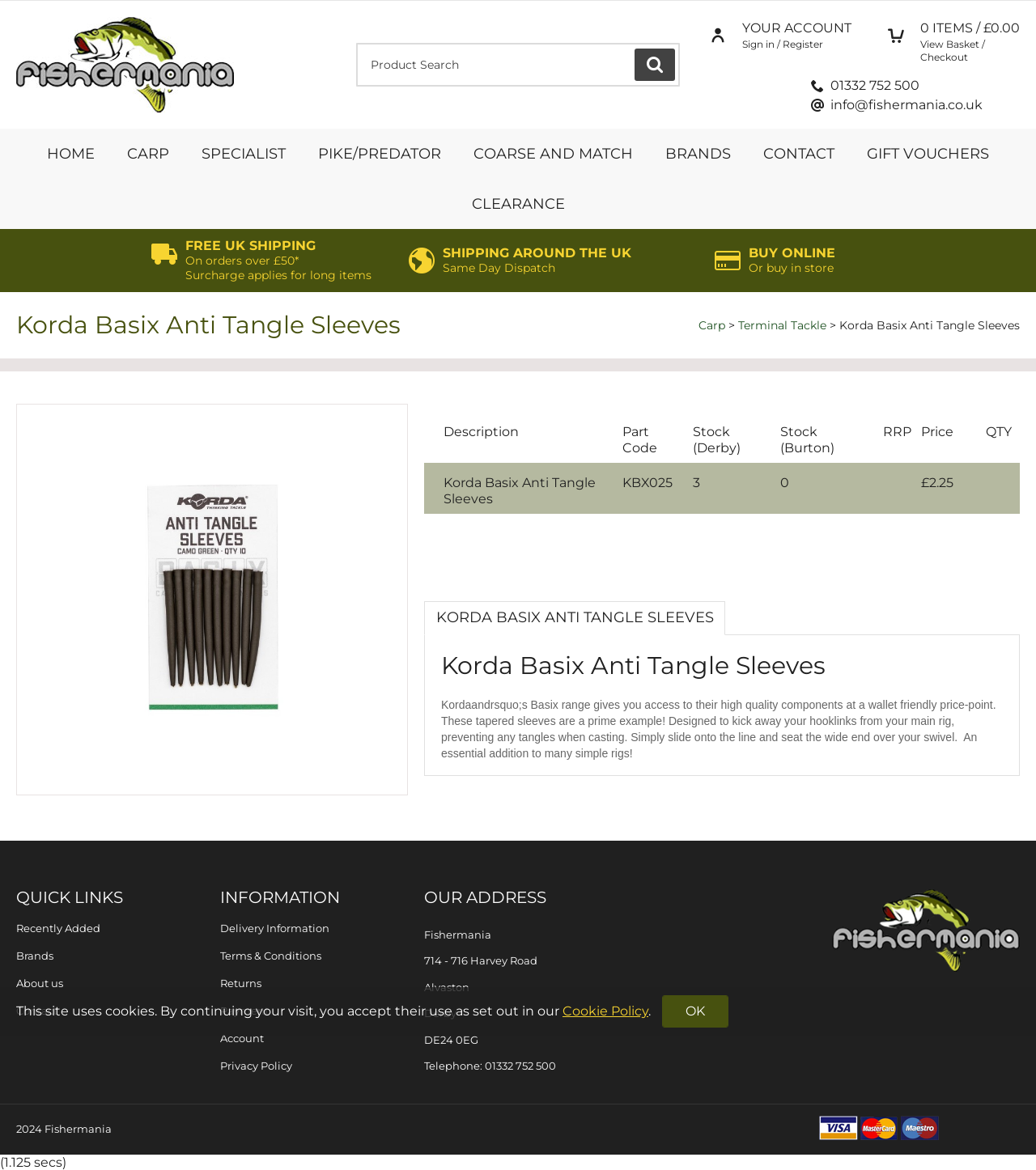Please identify the bounding box coordinates of the region to click in order to complete the task: "Search for a product". The coordinates must be four float numbers between 0 and 1, specified as [left, top, right, bottom].

[0.344, 0.037, 0.656, 0.074]